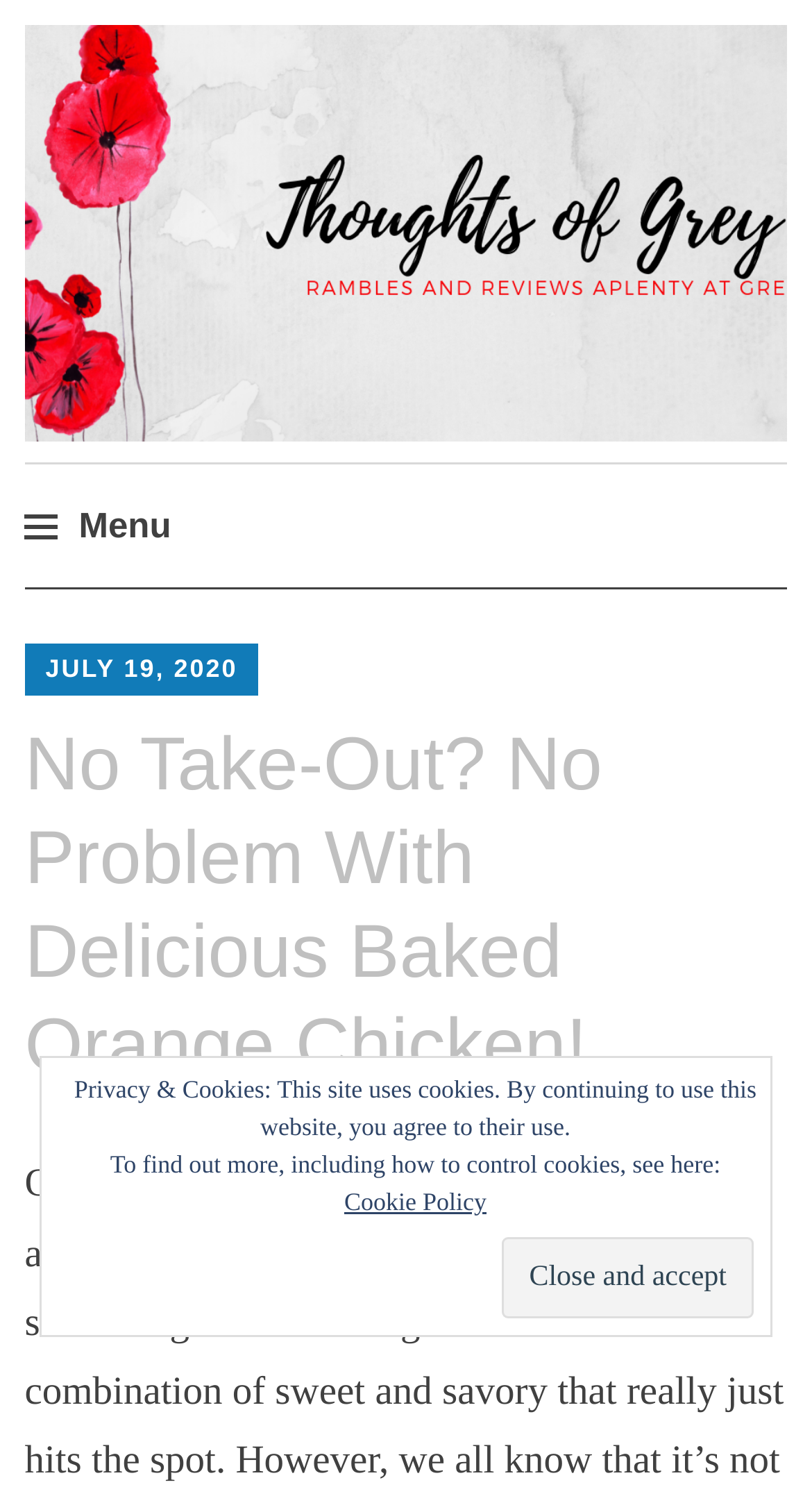Refer to the image and provide an in-depth answer to the question: 
What is the category of the post?

I found the answer by examining the heading element with the text 'Rambles and Reviews Aplenty!' which suggests that the post belongs to the category of Rambles and Reviews.